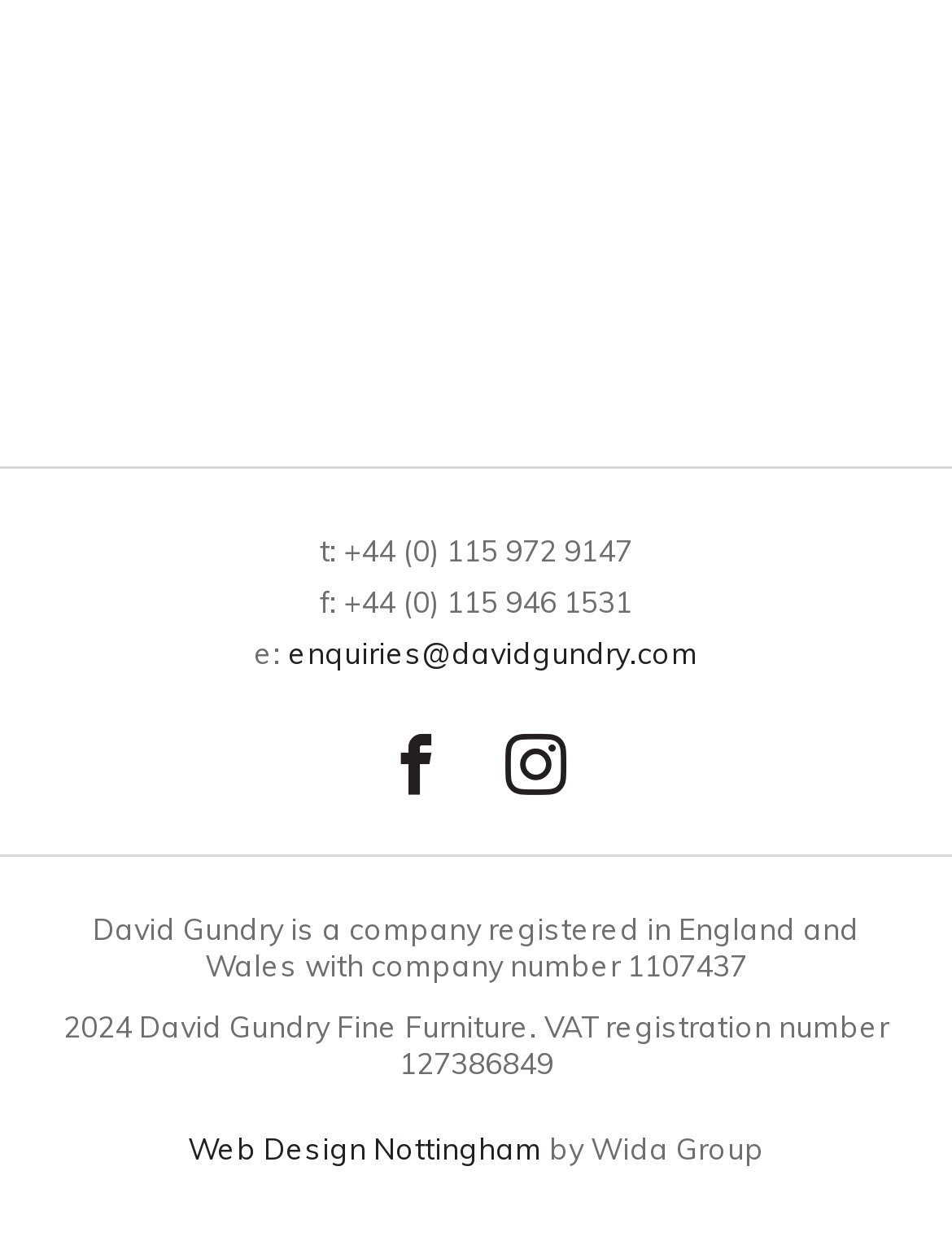Please specify the bounding box coordinates in the format (top-left x, top-left y, bottom-right x, bottom-right y), with all values as floating point numbers between 0 and 1. Identify the bounding box of the UI element described by: Facebook

[0.405, 0.589, 0.469, 0.638]